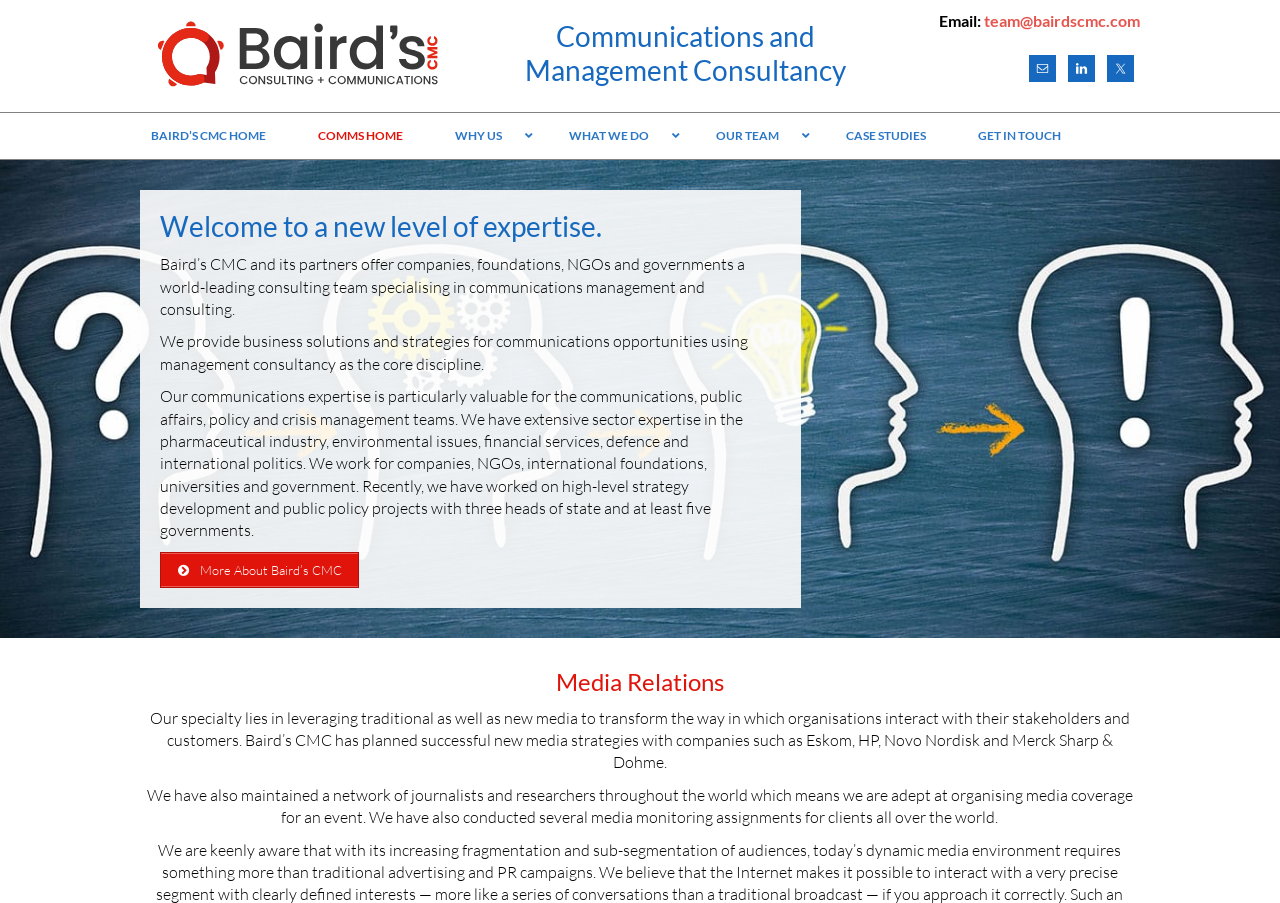How many navigation links are there?
Analyze the image and provide a thorough answer to the question.

I counted the number of navigation links by looking at the links under the navigation element 'Main', which are 'BAIRD’S CMC HOME', 'COMMS HOME', 'WHY US', 'WHAT WE DO', 'OUR TEAM', 'CASE STUDIES', 'GET IN TOUCH', and the 'More About Baird’s CMC' link.